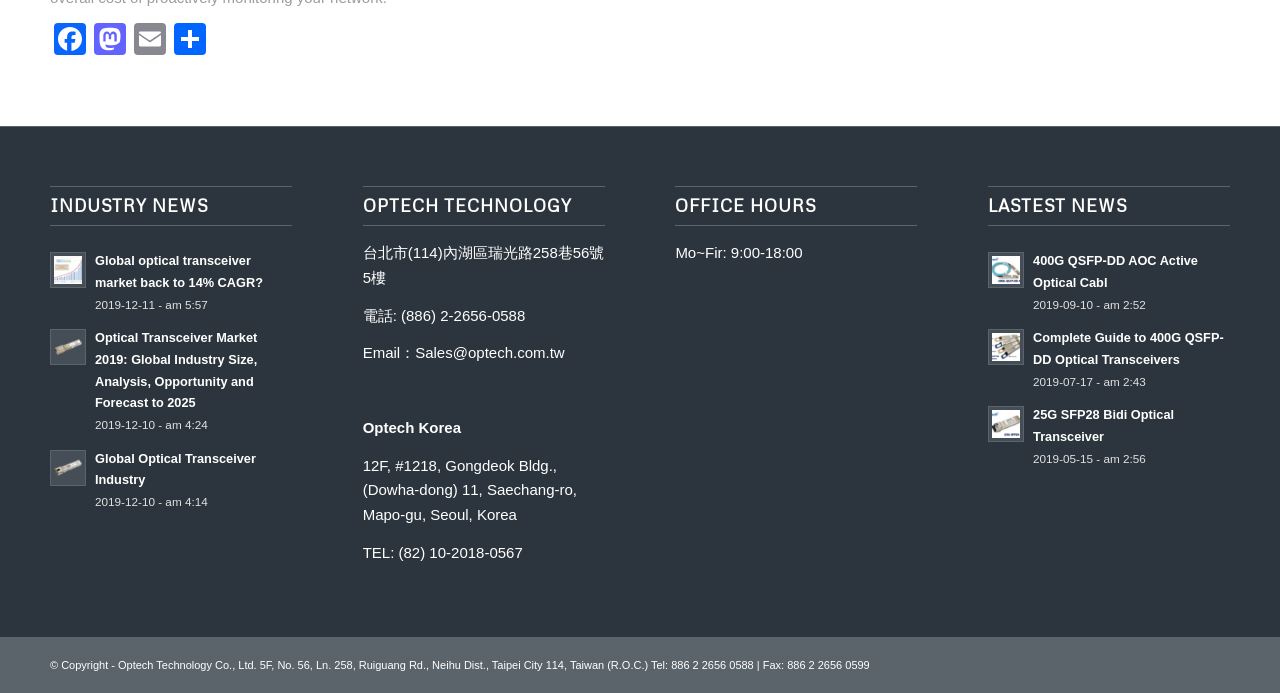Can you give a comprehensive explanation to the question given the content of the image?
What is the date of the last news article?

I found the date of the last news article by looking at the 'LASTEST NEWS' section, where it is written in a format of 'YYYY-MM-DD - am HH:MM'.